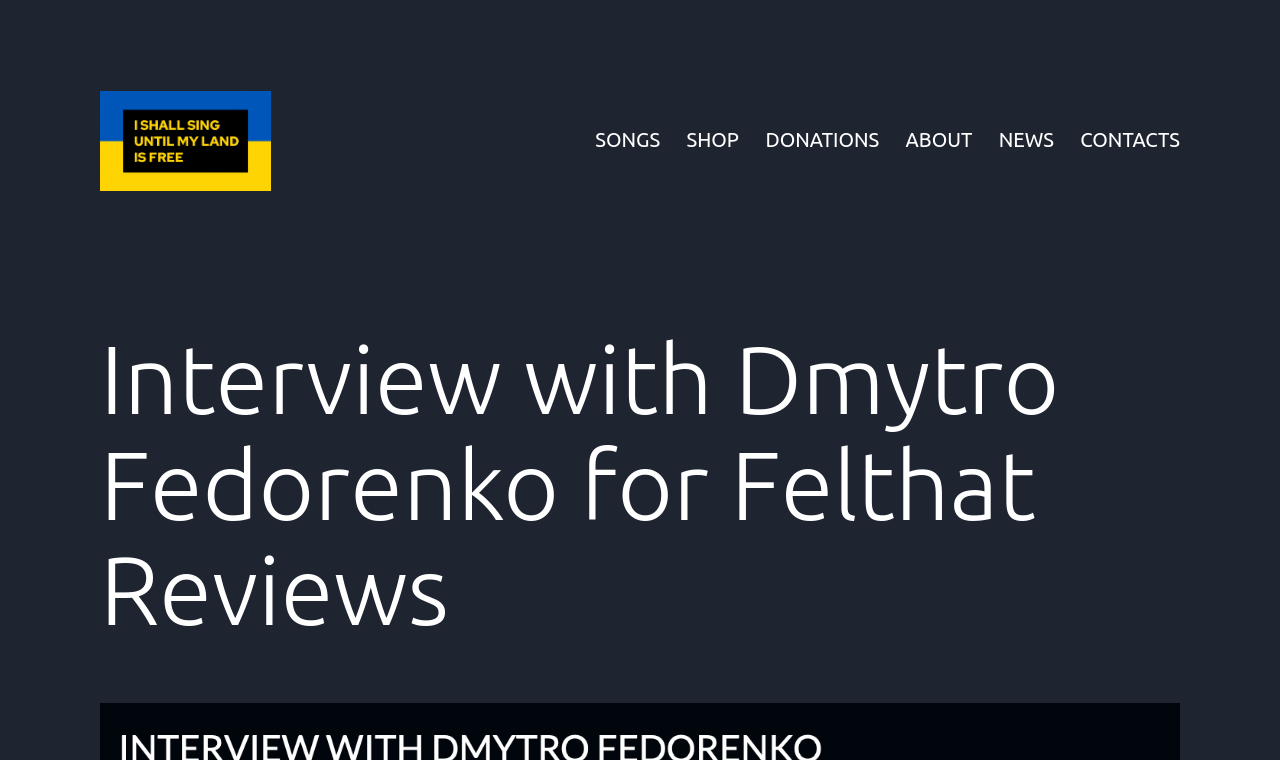Offer a detailed explanation of the webpage layout and contents.

The webpage is an interview article with Dmytro Fedorenko, a sound artist and label owner. At the top-left corner, there is a prominent image with the title "I SHALL SING UNTIL MY LAND IS FREE" and a corresponding link below it. 

On the top-right side, there is a primary navigation menu with six links: "SONGS", "SHOP", "DONATIONS", "ABOUT", "NEWS", and "CONTACTS". 

Below the navigation menu, the main content of the interview article begins with a heading "Interview with Dmytro Fedorenko for Felthat Reviews". The article discusses Dmytro Fedorenko's work as a sound artist and his label Kvitnu, as well as his multimedia environment projects.